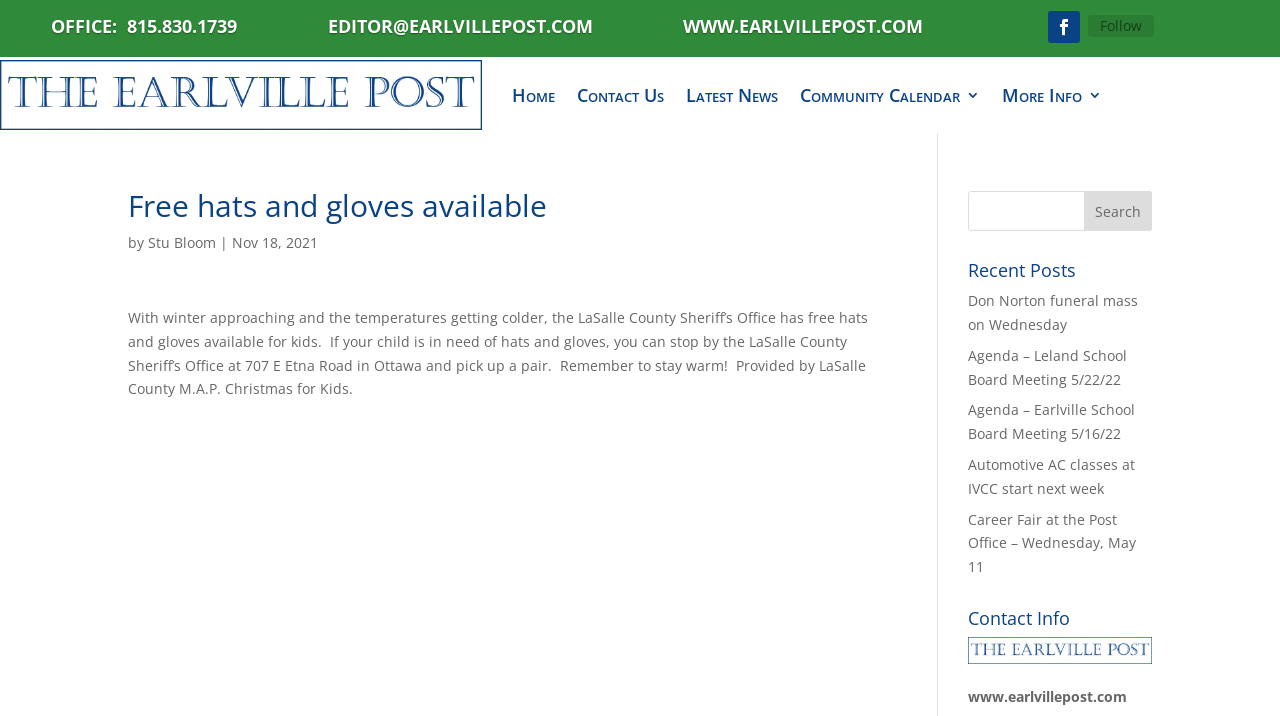Elaborate on the information and visuals displayed on the webpage.

The webpage is divided into several sections. At the top, there are three headings displaying the office contact information, including a phone number, email address, and website URL. To the right of these headings, there is a social media icon and a "Follow" link. 

Below the contact information, there is a navigation menu with five links: "Home", "Contact Us", "Latest News", "Community Calendar 3", and "More Info 3". 

The main content of the webpage is an article with a heading "Free hats and gloves available". The article is written by Stu Bloom and dated November 18, 2021. The content of the article describes the availability of free hats and gloves for kids at the LaSalle County Sheriff’s Office.

To the right of the article, there is a search box with a "Search" button. Below the search box, there is a section titled "Recent Posts" with five links to recent news articles. 

At the bottom of the webpage, there is a "Contact Info" section with the website URL.